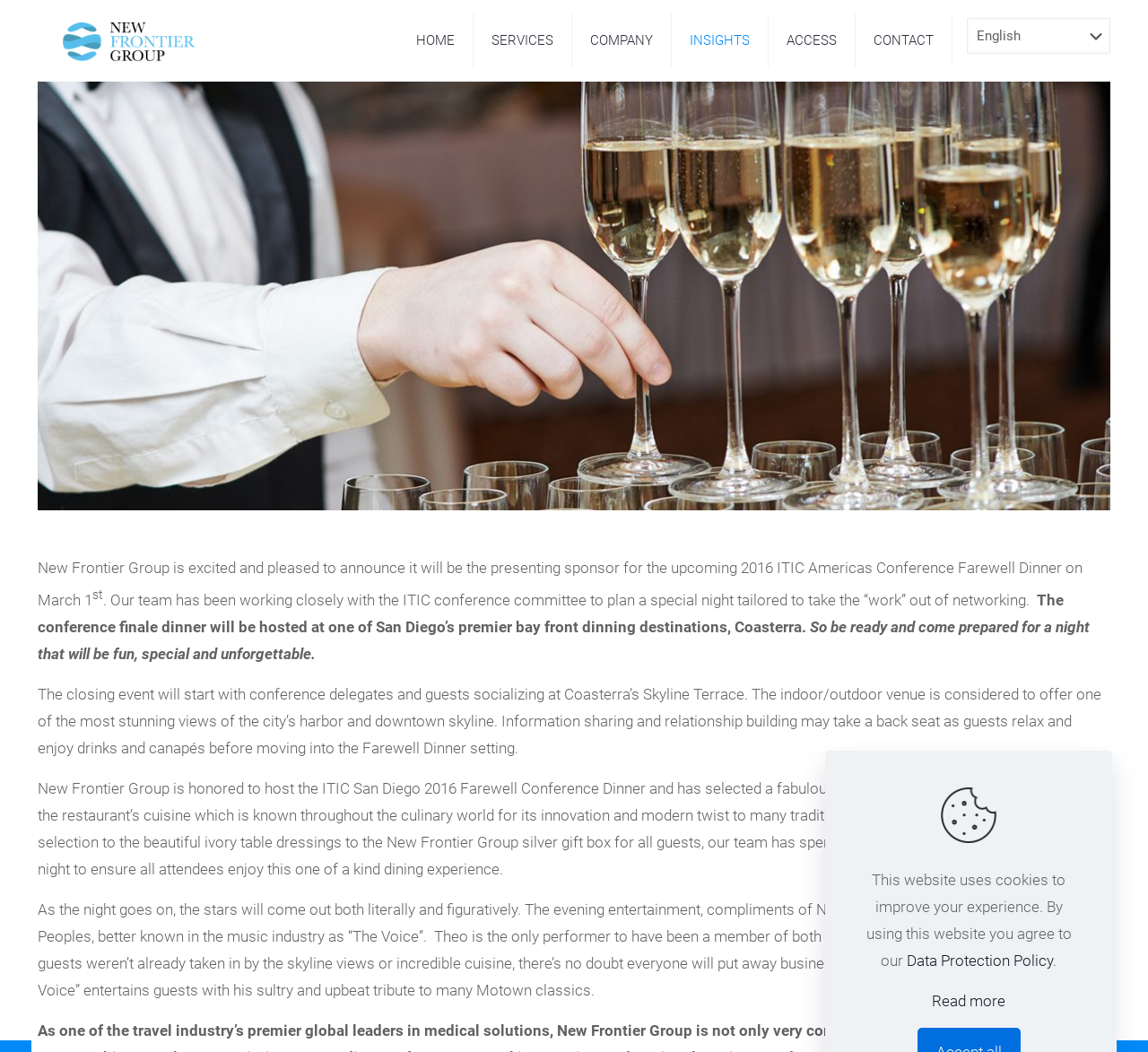Provide an in-depth description of the elements and layout of the webpage.

The webpage appears to be an event announcement page for the 2016 ITIC Americas Conference Farewell Dinner, hosted by New Frontier Group. At the top left corner, there is a logo of New Frontier Group, accompanied by a navigation menu with links to different sections of the website, including HOME, SERVICES, COMPANY, INSIGHTS, ACCESS, and CONTACT. 

Below the navigation menu, there is a combobox for selecting a language. 

The main content of the page is divided into several paragraphs, which describe the event in detail. The text starts by announcing that New Frontier Group will be the presenting sponsor for the farewell dinner, and that the event will be held at Coasterra, a premier bay front dining destination in San Diego. 

The paragraphs continue to describe the event, including the venue, the menu, and the entertainment. The event will start with a socializing session at Coasterra's Skyline Terrace, followed by a farewell dinner with a 3-course Mexican menu. The evening entertainment will feature Theo Peoples, also known as "The Voice", who will perform a tribute to Motown classics.

At the bottom of the page, there is an image related to the event, and a notice about the website's use of cookies, with a link to the Data Protection Policy. Finally, there is a "Read more" link at the very bottom of the page.